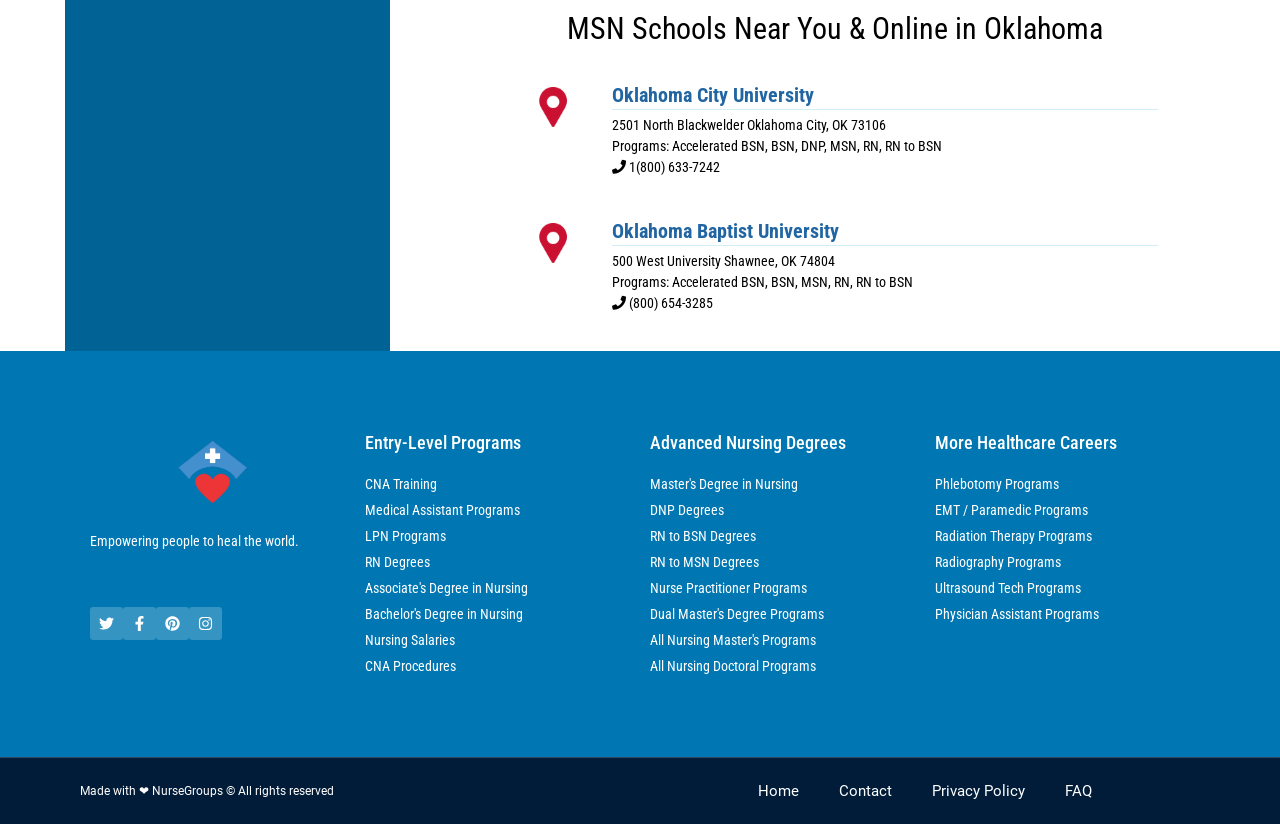Please identify the coordinates of the bounding box for the clickable region that will accomplish this instruction: "View Entry-Level Programs".

[0.285, 0.522, 0.492, 0.551]